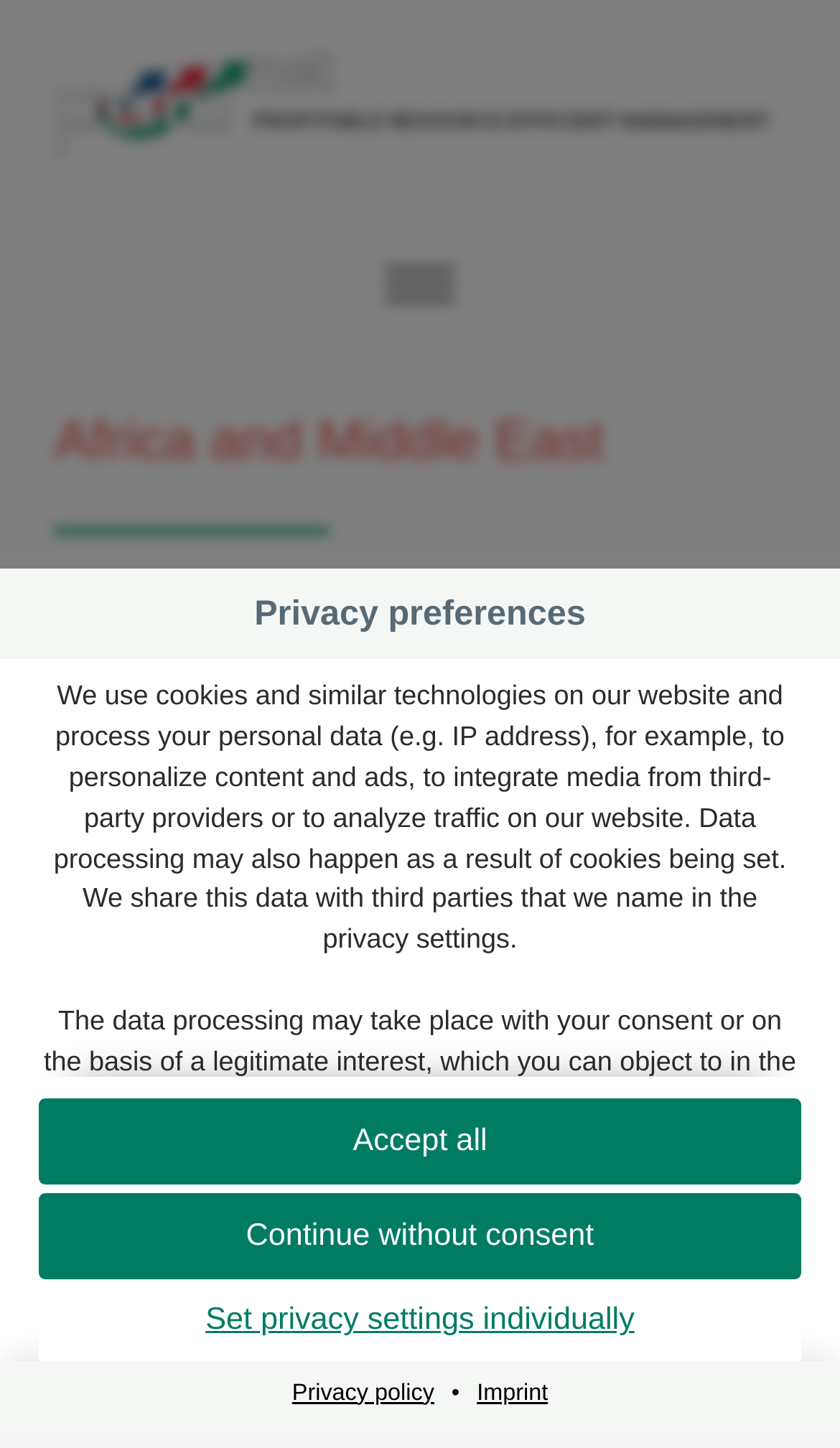What are the options for managing privacy settings?
Answer briefly with a single word or phrase based on the image.

Accept all, Continue without consent, Set individually